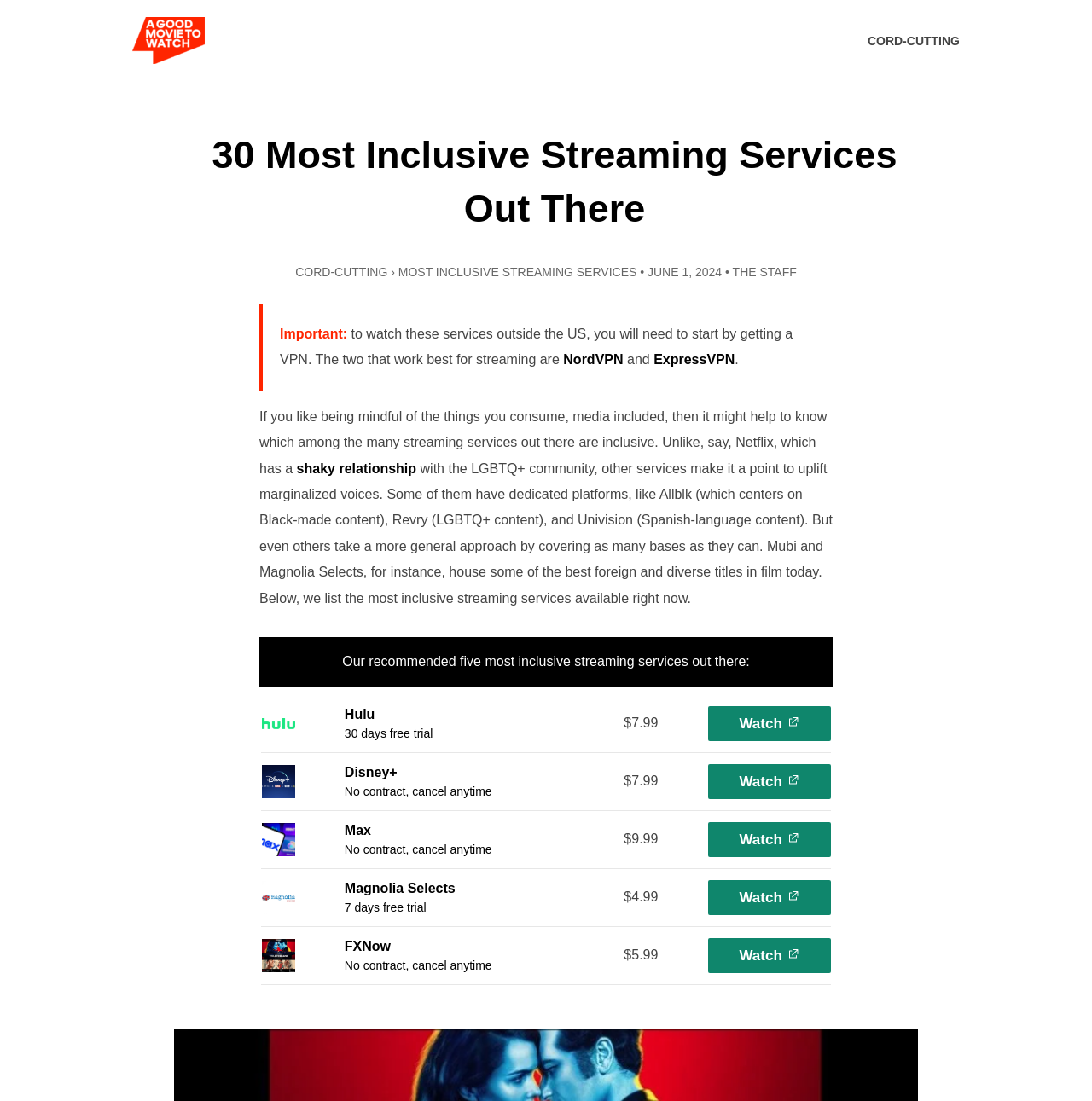Identify the bounding box coordinates for the element you need to click to achieve the following task: "Explore the CORD-CUTTING link". The coordinates must be four float values ranging from 0 to 1, formatted as [left, top, right, bottom].

[0.794, 0.031, 0.879, 0.043]